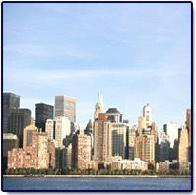What style is the Empire State Building known for?
Answer with a single word or phrase by referring to the visual content.

Art Deco